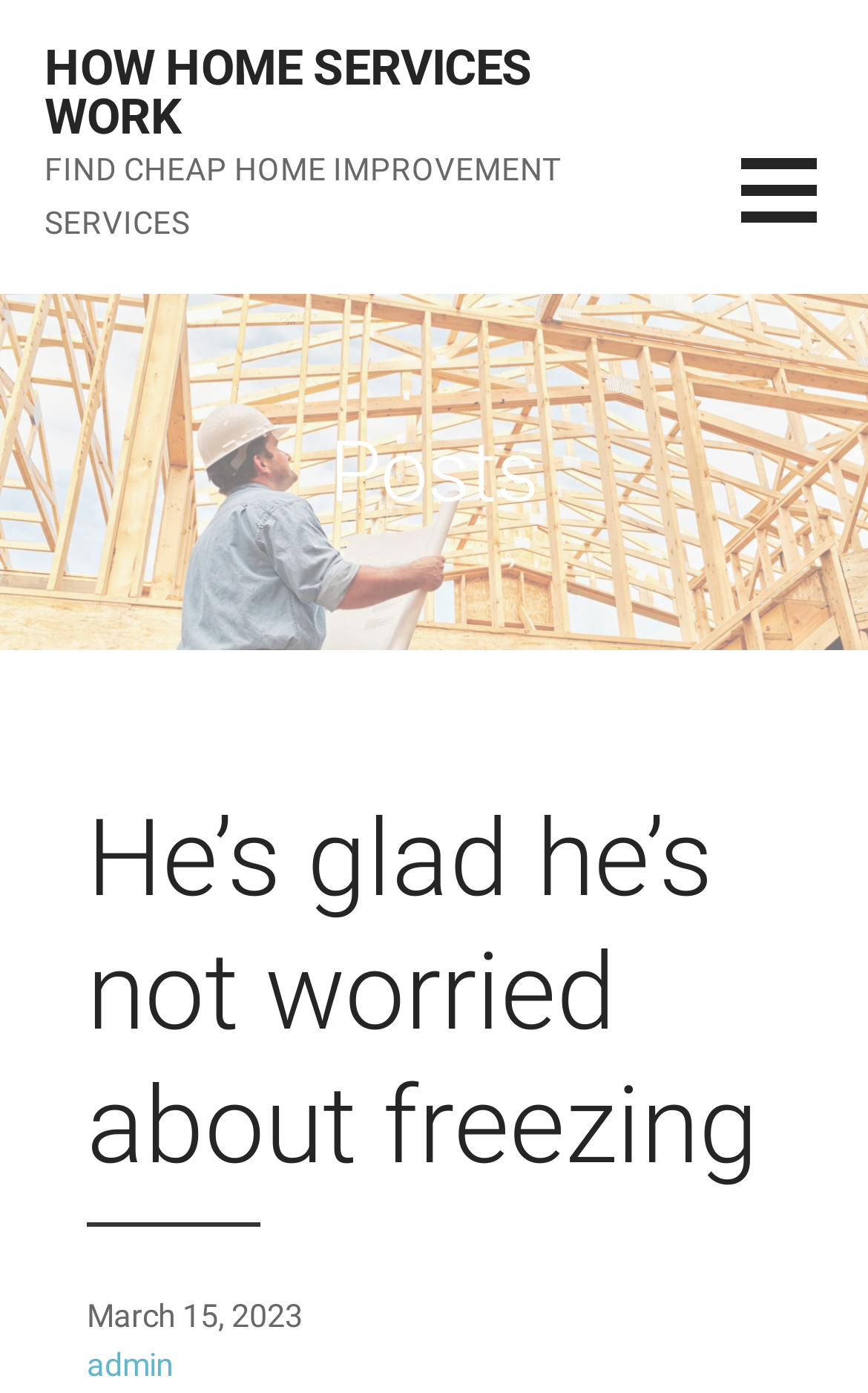Using the information in the image, give a detailed answer to the following question: What is the purpose of the button at the top right?

I couldn't determine the purpose of the button at the top right with no text, but it might be a navigation or action button based on its location and design.